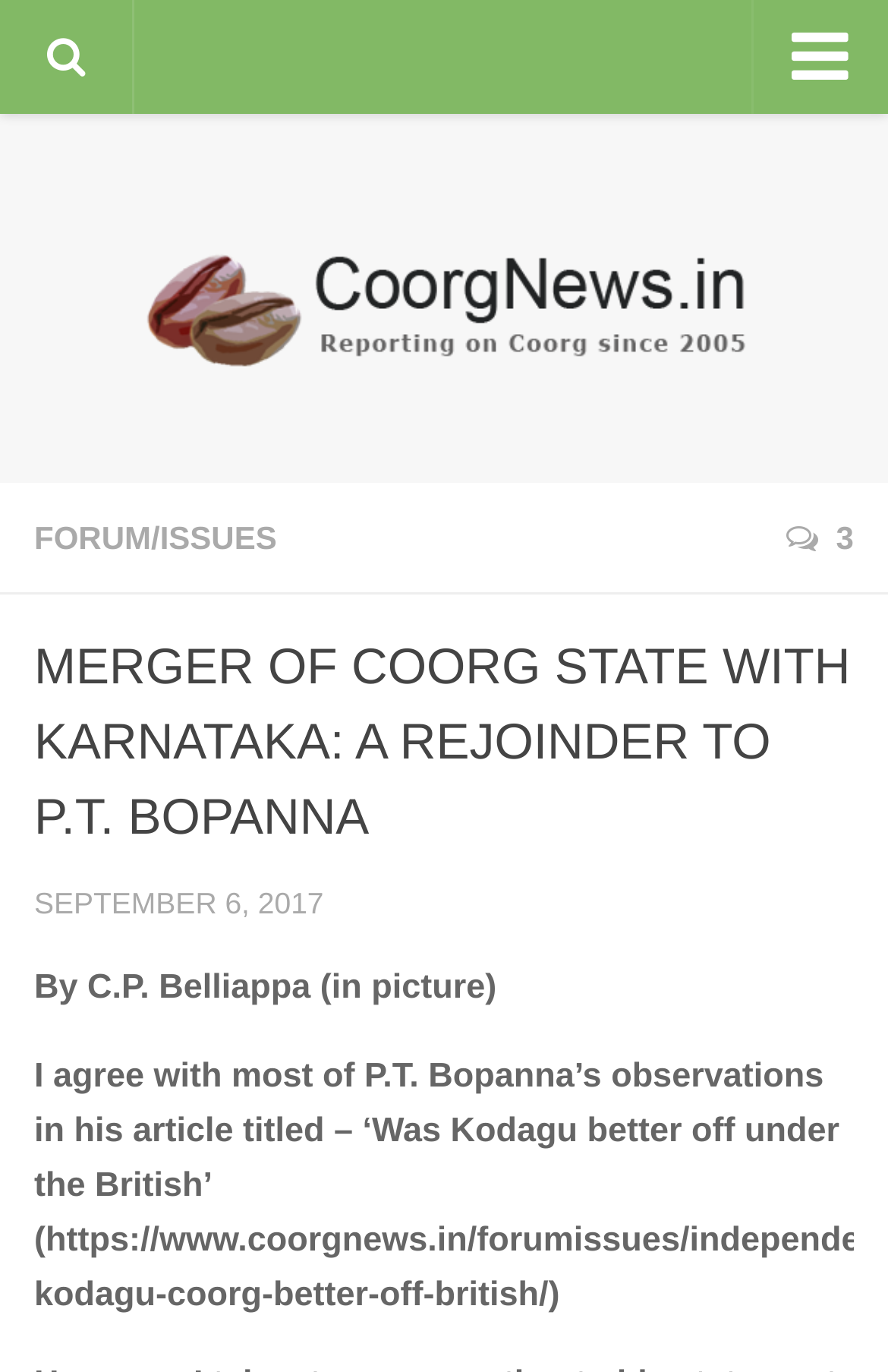Bounding box coordinates are specified in the format (top-left x, top-left y, bottom-right x, bottom-right y). All values are floating point numbers bounded between 0 and 1. Please provide the bounding box coordinate of the region this sentence describes: Forum/Issues

[0.038, 0.379, 0.312, 0.405]